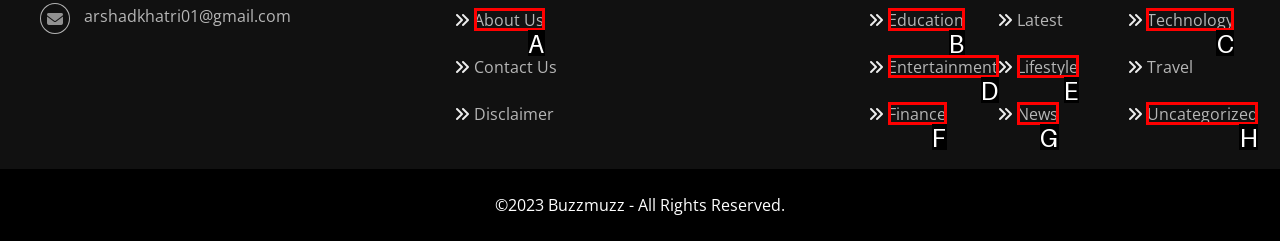Choose the HTML element that best fits the given description: About Us. Answer by stating the letter of the option.

A